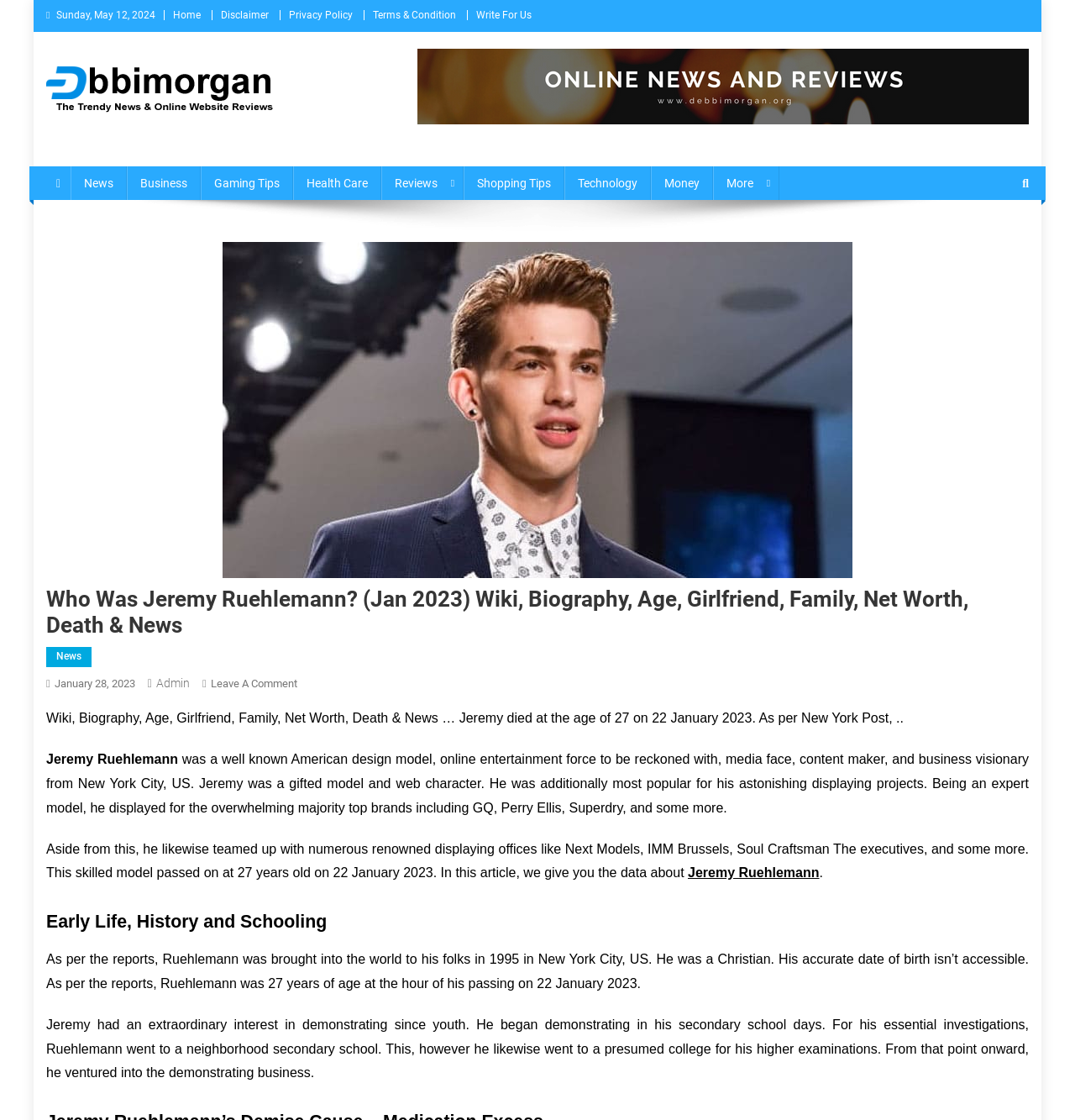Please locate and retrieve the main header text of the webpage.

Who Was Jeremy Ruehlemann? (Jan 2023) Wiki, Biography, Age, Girlfriend, Family, Net Worth, Death & News